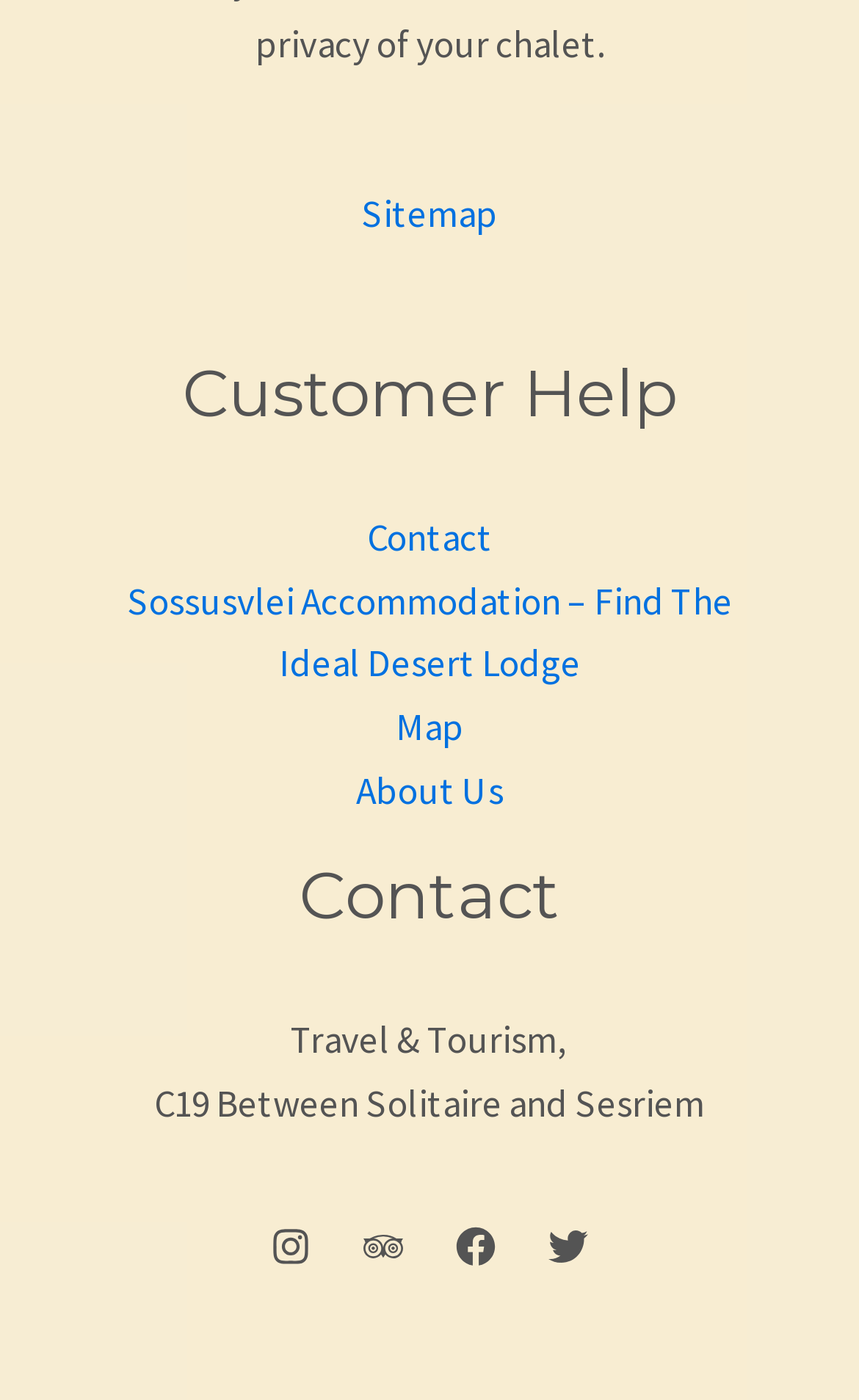Highlight the bounding box coordinates of the region I should click on to meet the following instruction: "Contact us".

[0.427, 0.366, 0.573, 0.401]